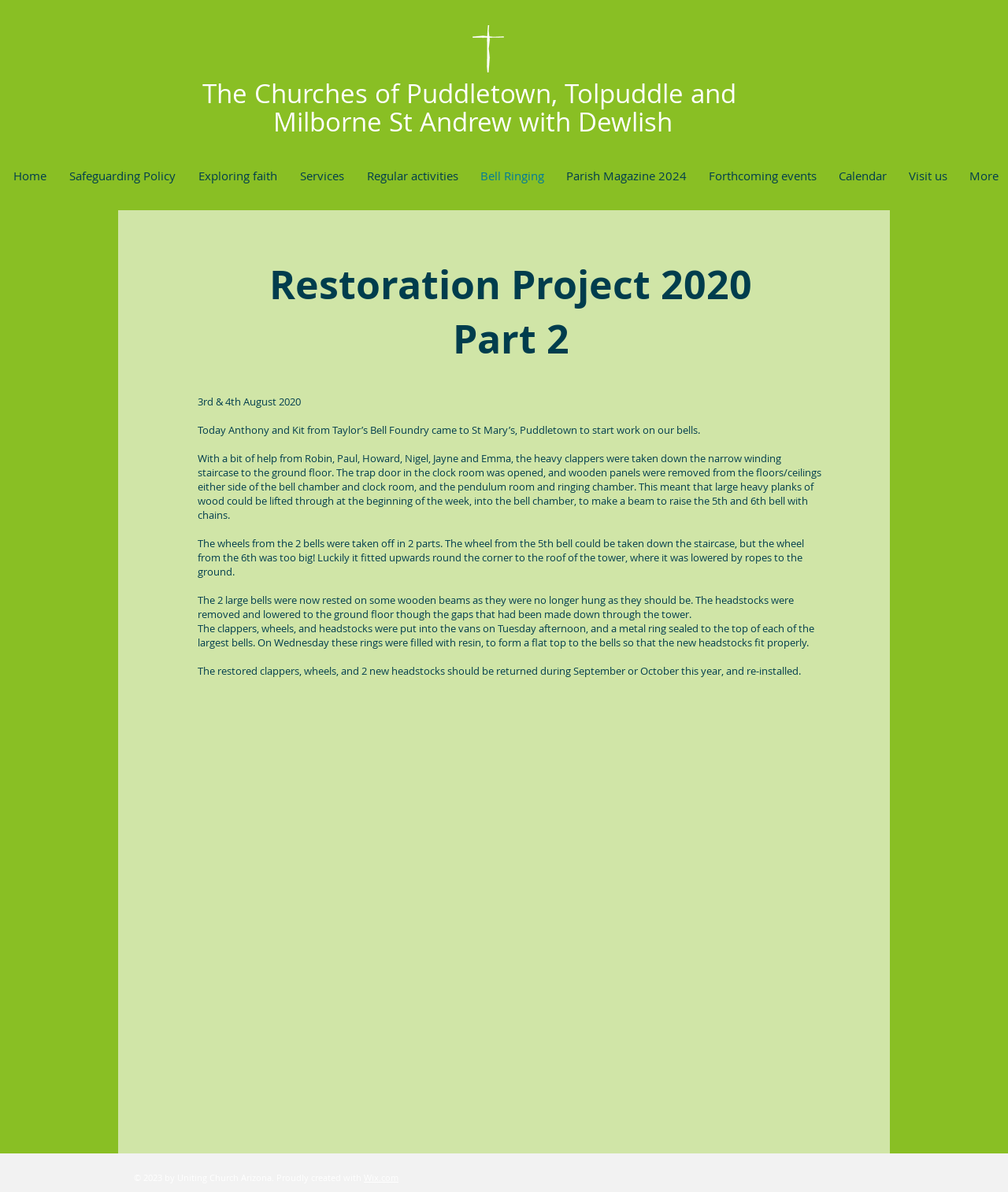Identify the bounding box coordinates for the region to click in order to carry out this instruction: "Learn more about 'Bell Ringing'". Provide the coordinates using four float numbers between 0 and 1, formatted as [left, top, right, bottom].

[0.464, 0.134, 0.549, 0.16]